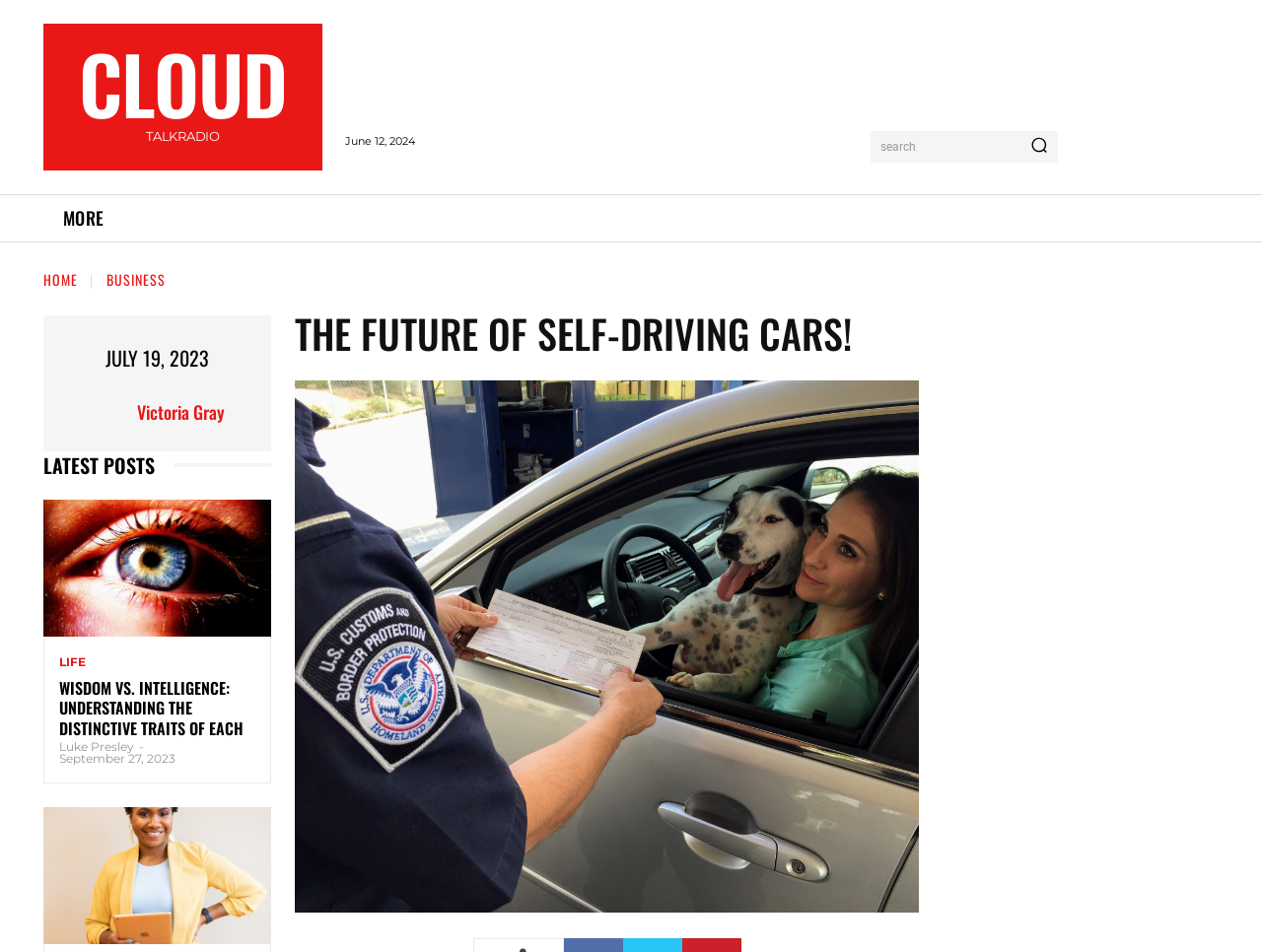Could you identify the text that serves as the heading for this webpage?

THE FUTURE OF SELF-DRIVING CARS!